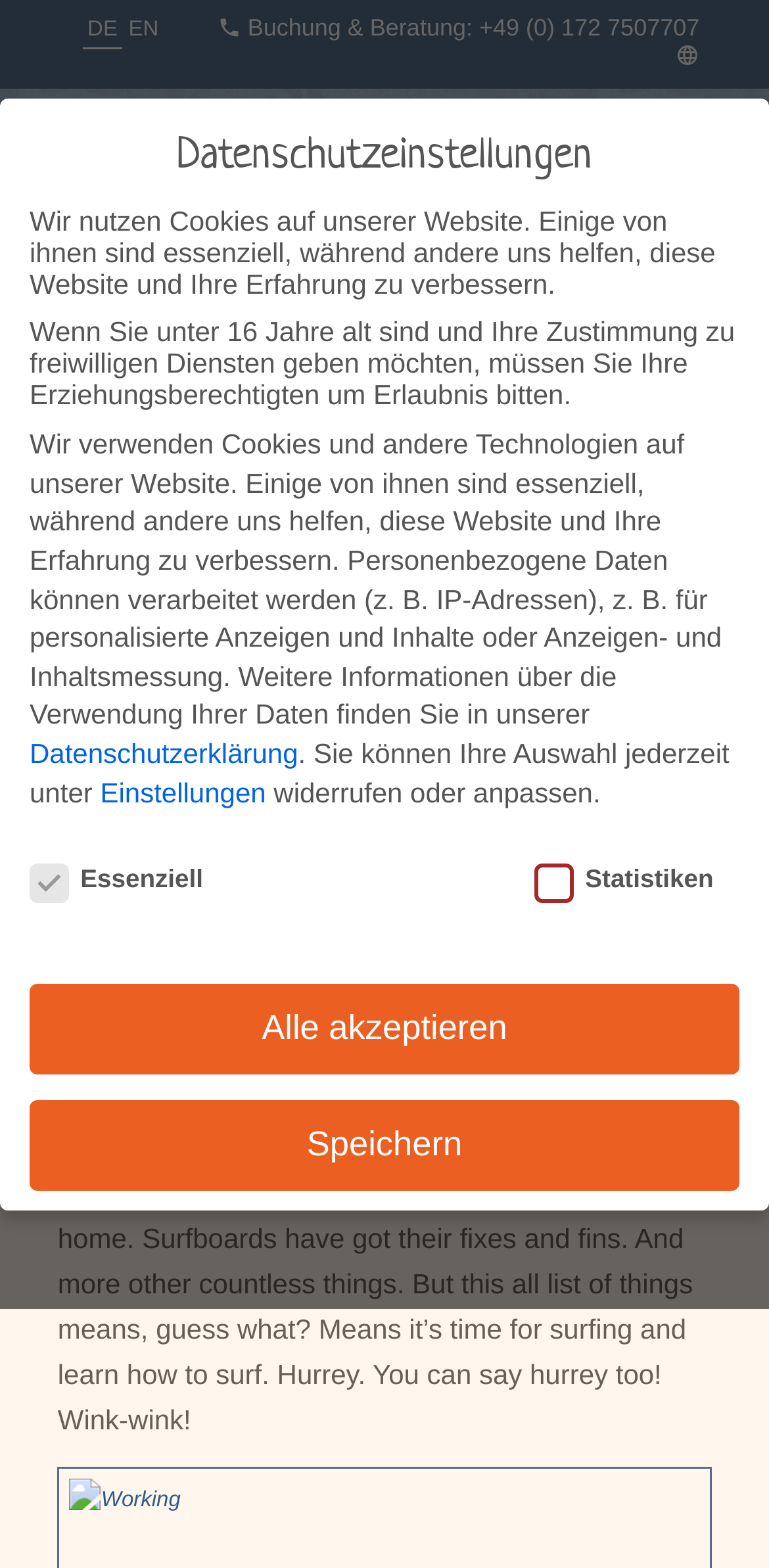Given the webpage screenshot and the description, determine the bounding box coordinates (top-left x, top-left y, bottom-right x, bottom-right y) that define the location of the UI element matching this description: en

[0.16, 0.011, 0.213, 0.026]